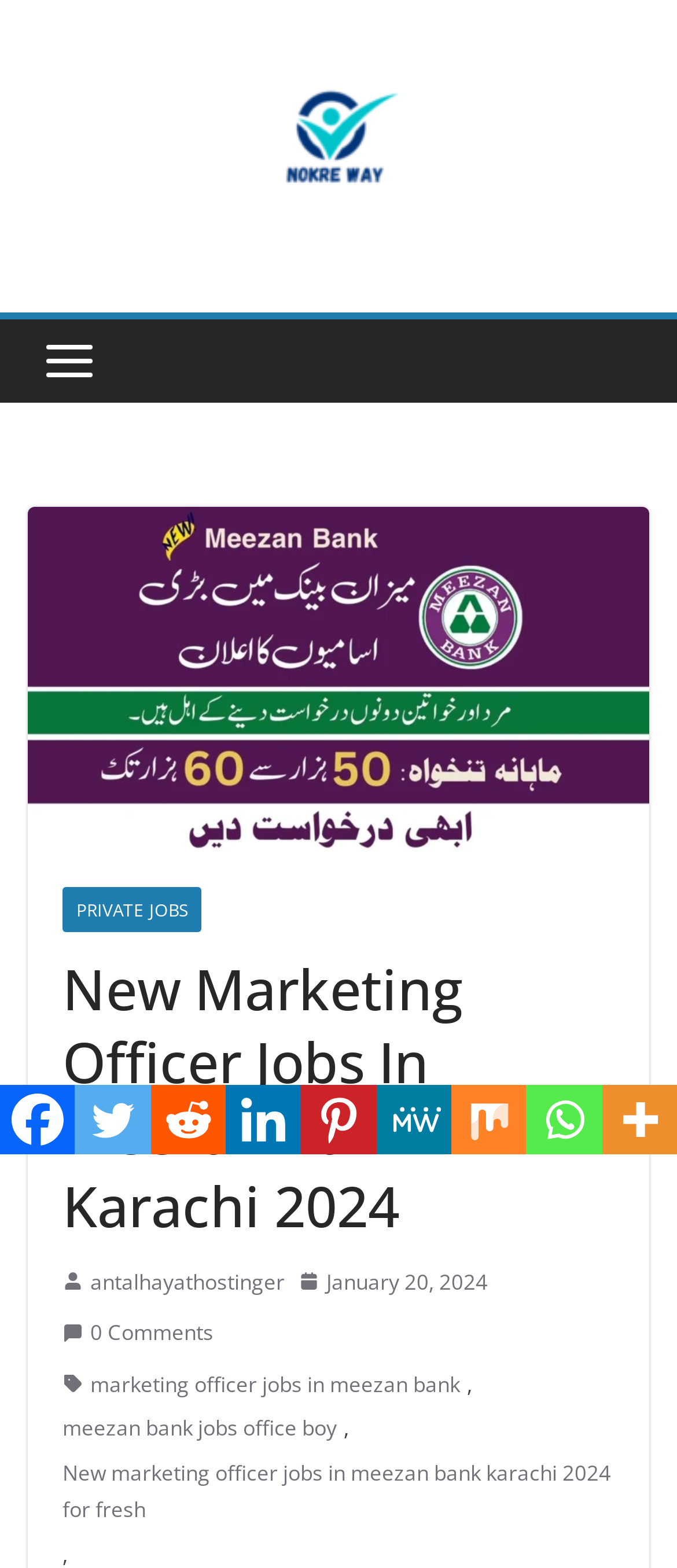Identify the bounding box coordinates for the region to click in order to carry out this instruction: "View PRIVATE JOBS". Provide the coordinates using four float numbers between 0 and 1, formatted as [left, top, right, bottom].

[0.092, 0.566, 0.297, 0.595]